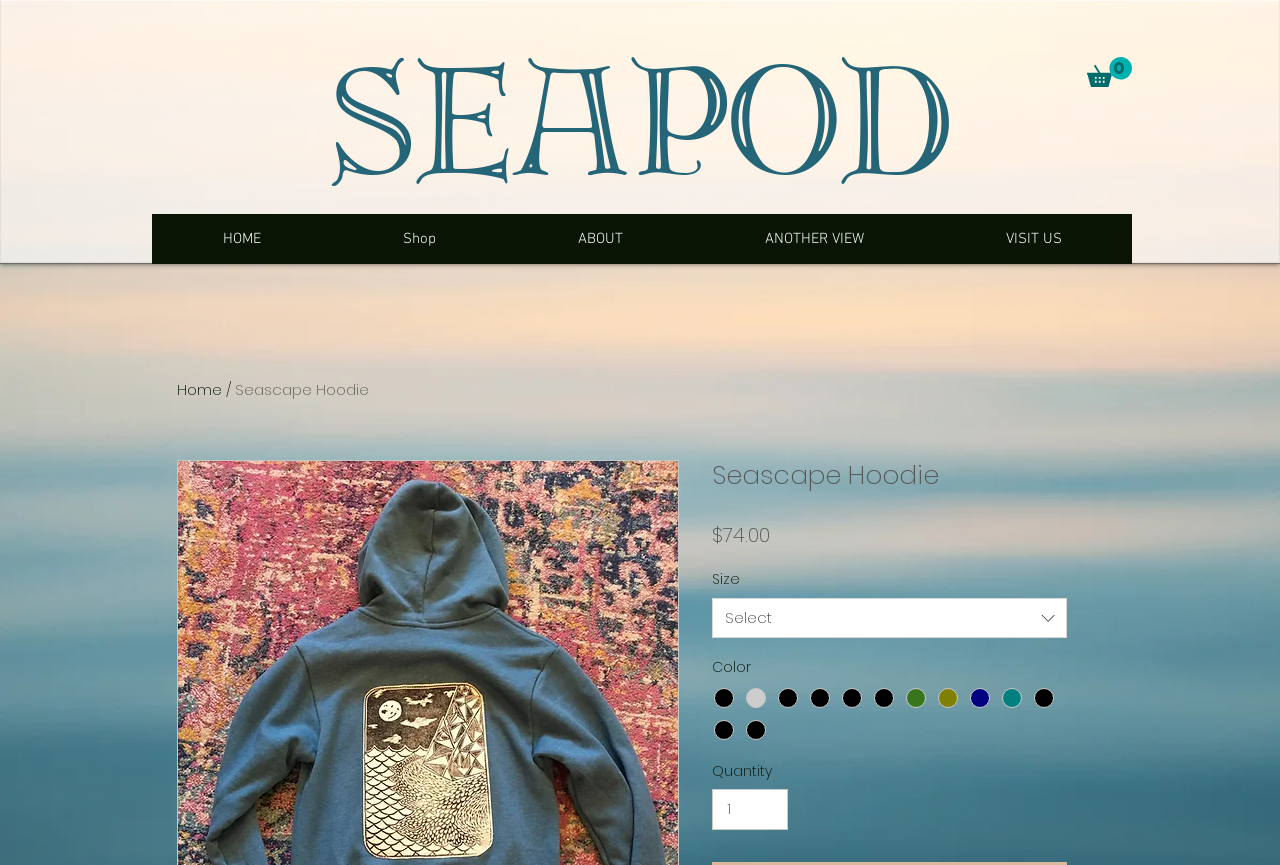How much does the product cost?
Can you provide a detailed and comprehensive answer to the question?

The price of the product can be found in the static text element with the text '$74.00' which is located below the product name and above the size selection.